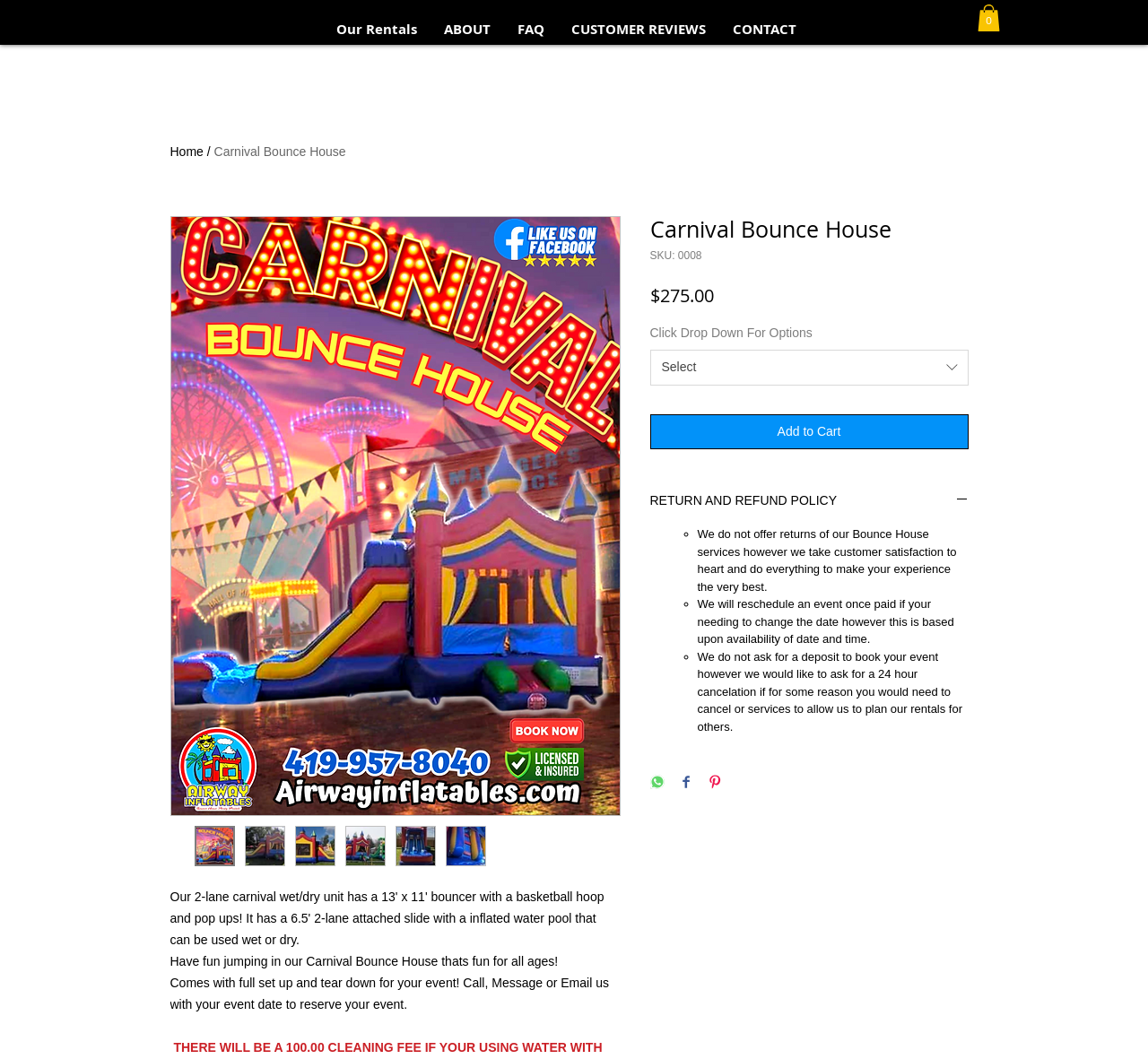Please identify the bounding box coordinates of the element on the webpage that should be clicked to follow this instruction: "Click the 'Add to Cart' button". The bounding box coordinates should be given as four float numbers between 0 and 1, formatted as [left, top, right, bottom].

[0.566, 0.391, 0.843, 0.424]